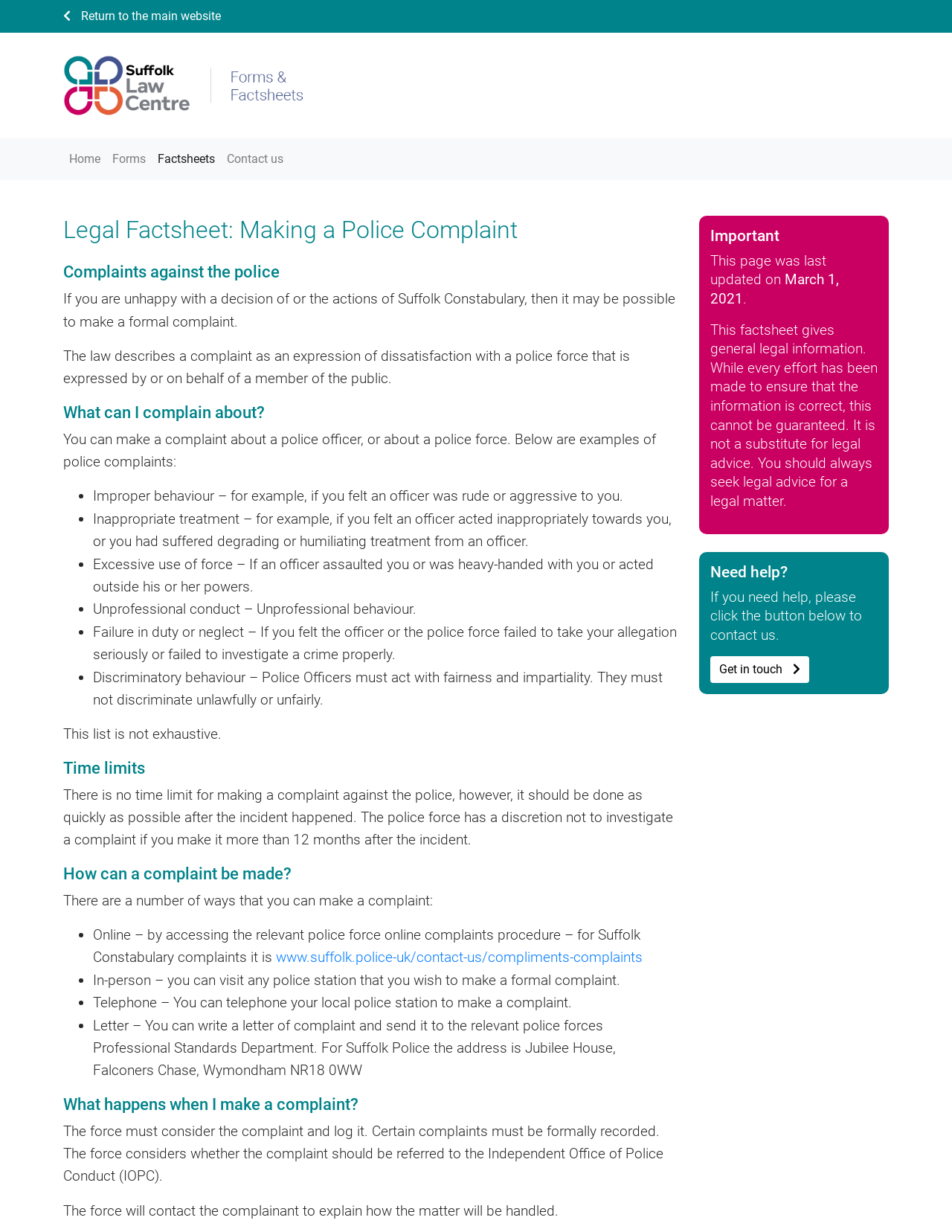Extract the bounding box coordinates of the UI element described: "Contact us". Provide the coordinates in the format [left, top, right, bottom] with values ranging from 0 to 1.

[0.232, 0.117, 0.304, 0.141]